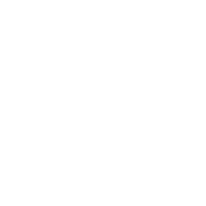What is the minimum level of F-Ketamine detected by the test?
Please give a detailed and thorough answer to the question, covering all relevant points.

According to the caption, the test is sensitive to levels above 1000 ng/mL, which means it can detect F-Ketamine levels of at least 1000 ng/mL.